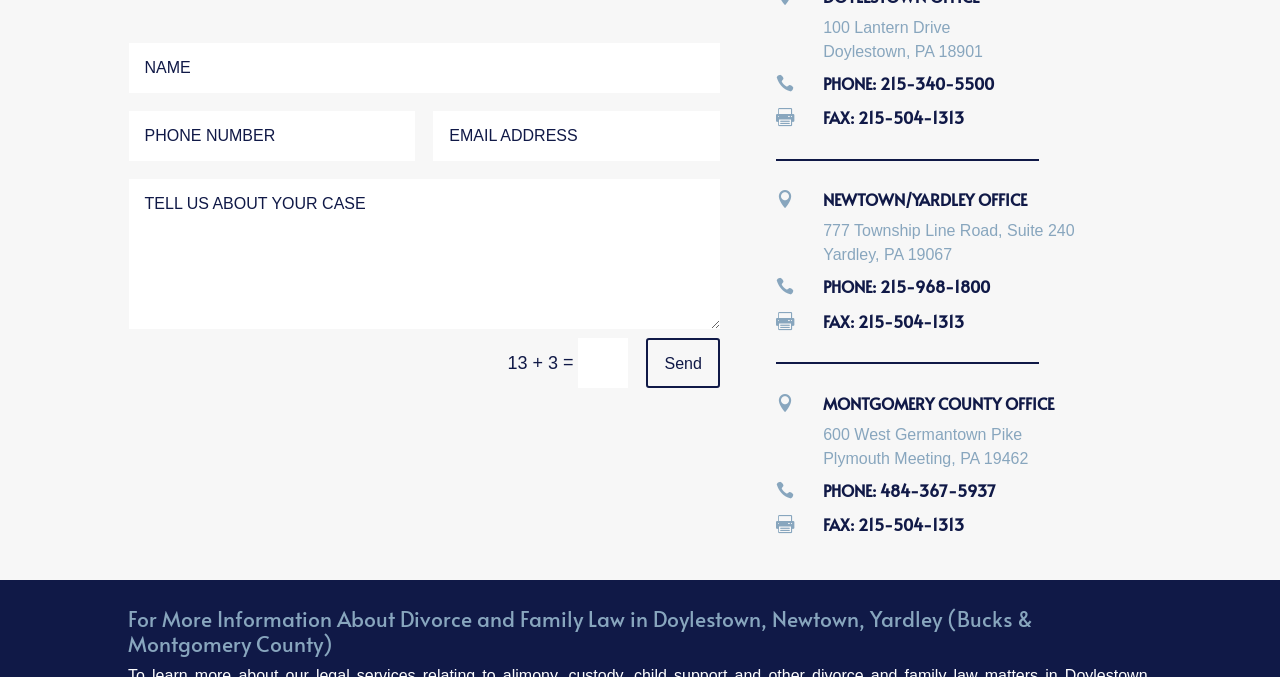Given the webpage screenshot and the description, determine the bounding box coordinates (top-left x, top-left y, bottom-right x, bottom-right y) that define the location of the UI element matching this description: Send

[0.505, 0.5, 0.562, 0.574]